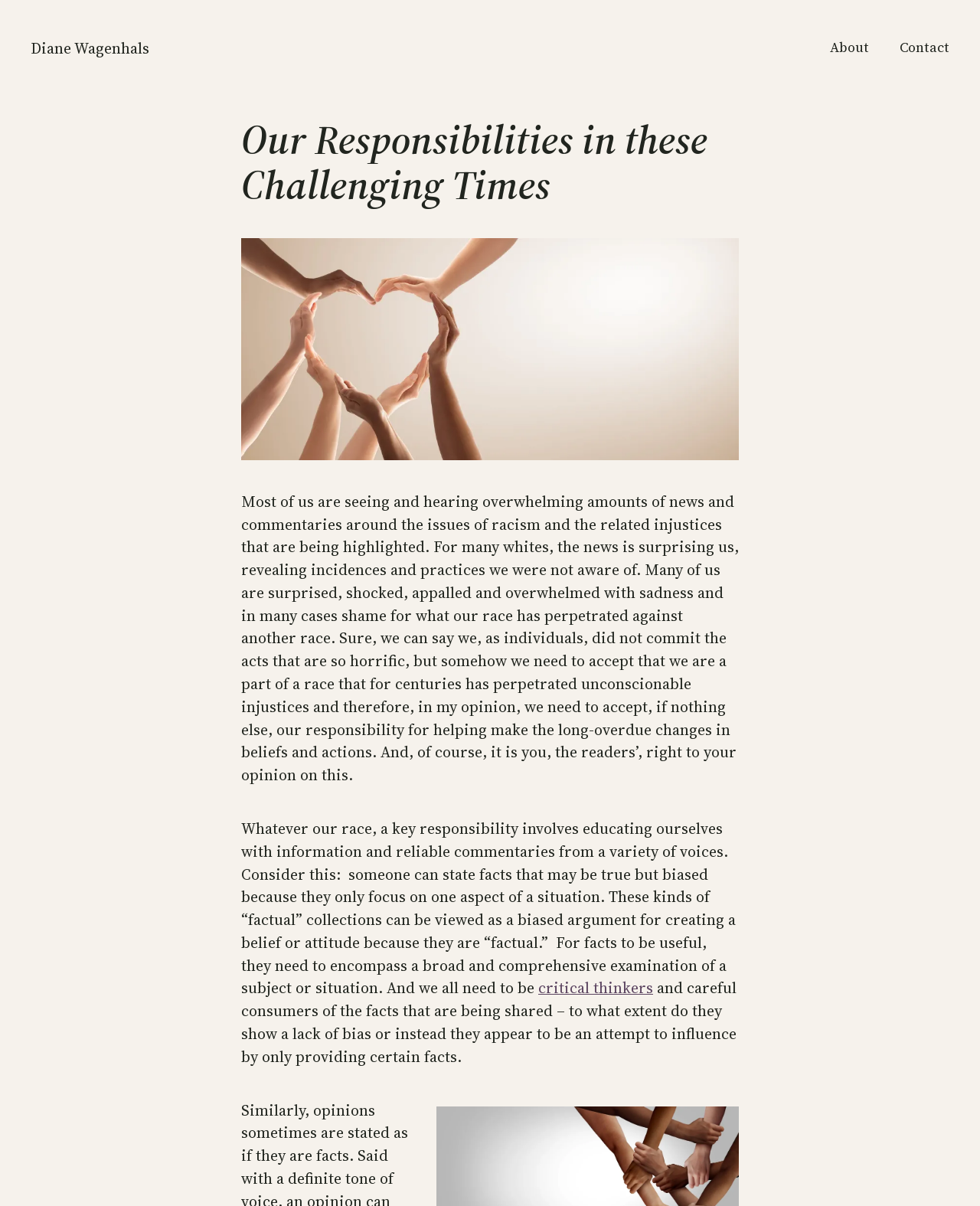Please provide the bounding box coordinates in the format (top-left x, top-left y, bottom-right x, bottom-right y). Remember, all values are floating point numbers between 0 and 1. What is the bounding box coordinate of the region described as: Contact

[0.918, 0.031, 0.969, 0.048]